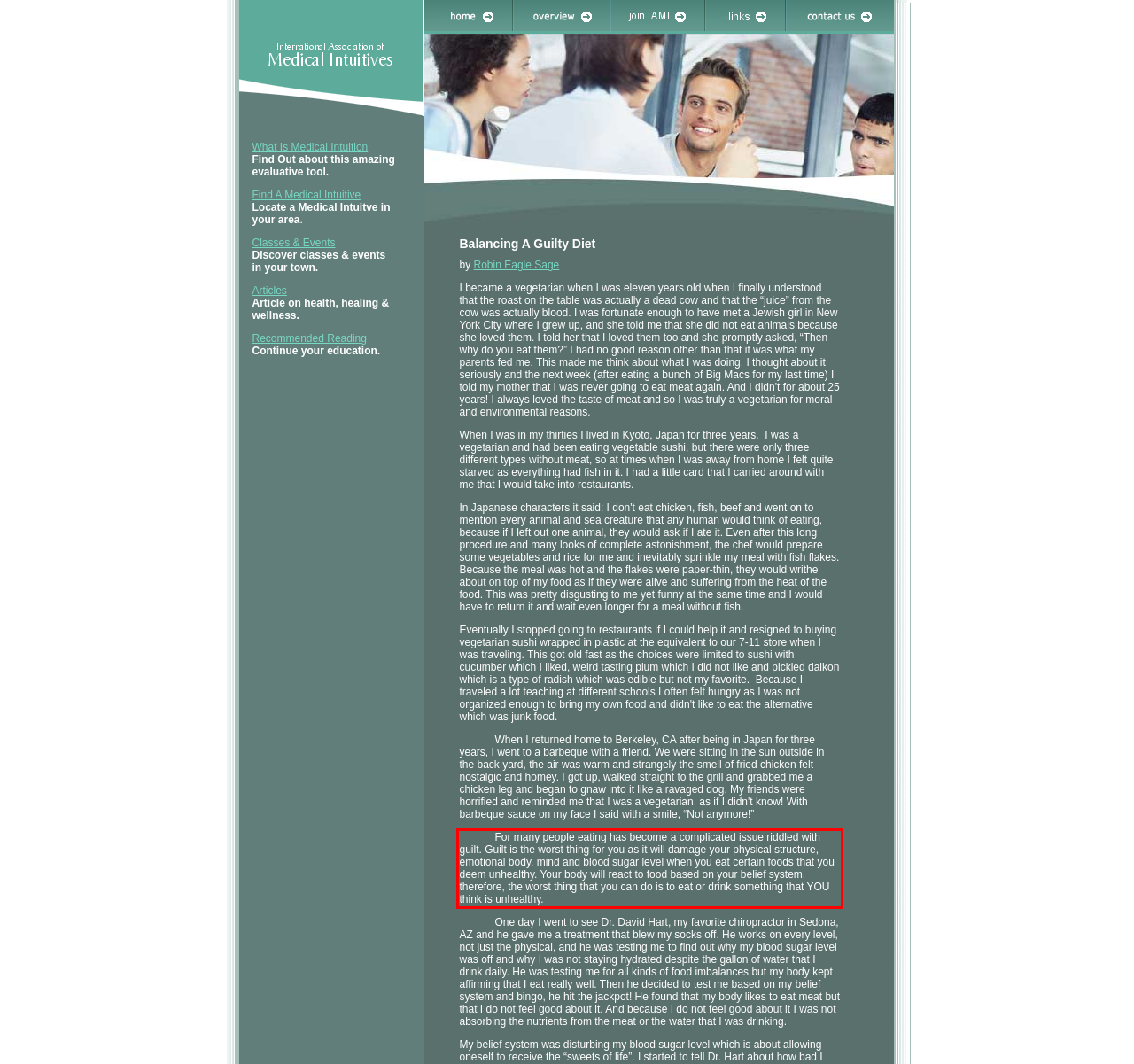Identify the text within the red bounding box on the webpage screenshot and generate the extracted text content.

For many people eating has become a complicated issue riddled with guilt. Guilt is the worst thing for you as it will damage your physical structure, emotional body, mind and blood sugar level when you eat certain foods that you deem unhealthy. Your body will react to food based on your belief system, therefore, the worst thing that you can do is to eat or drink something that YOU think is unhealthy.